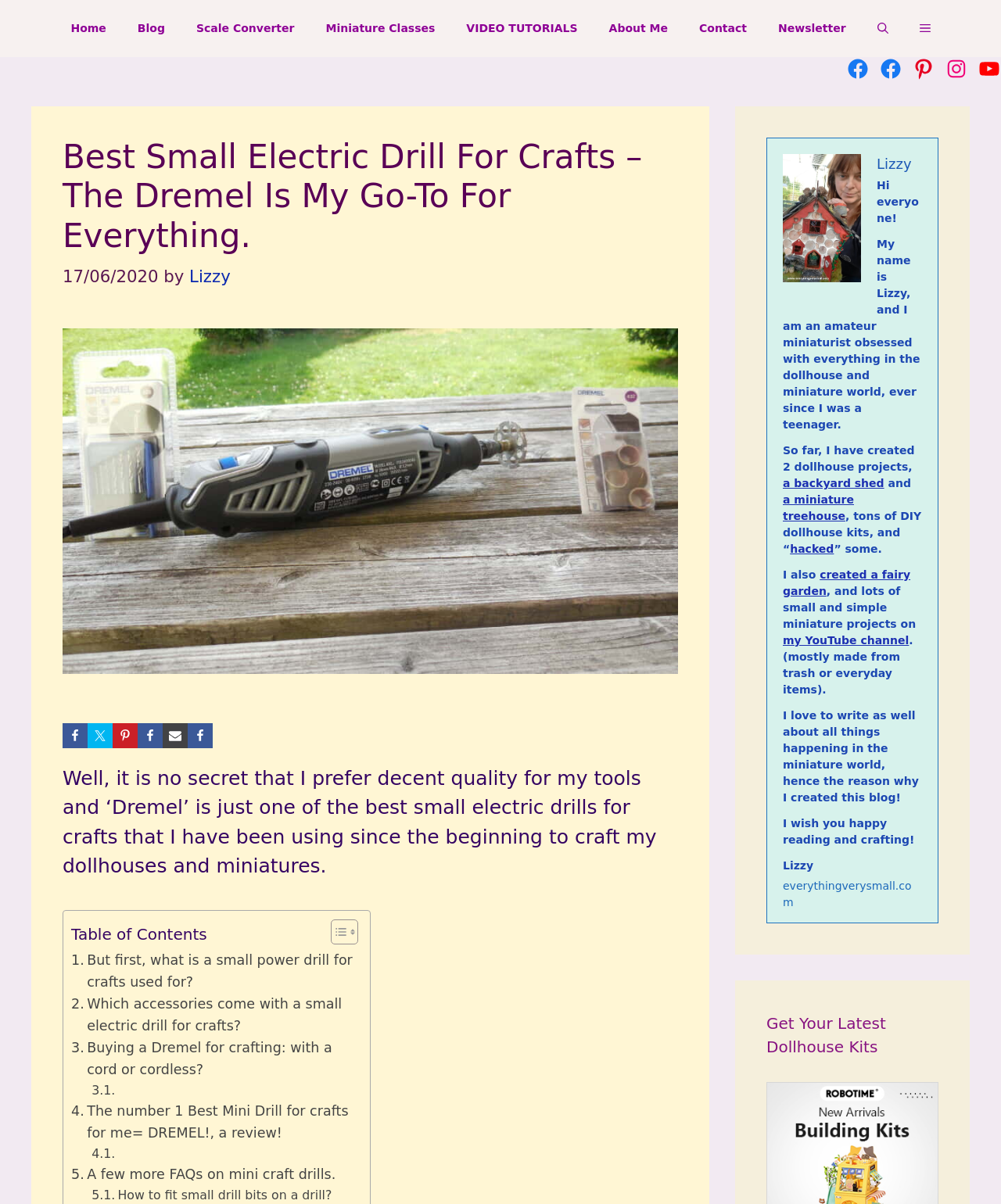Answer the question below with a single word or a brief phrase: 
What is the topic of the blog post?

Small Electric Drill For Crafts